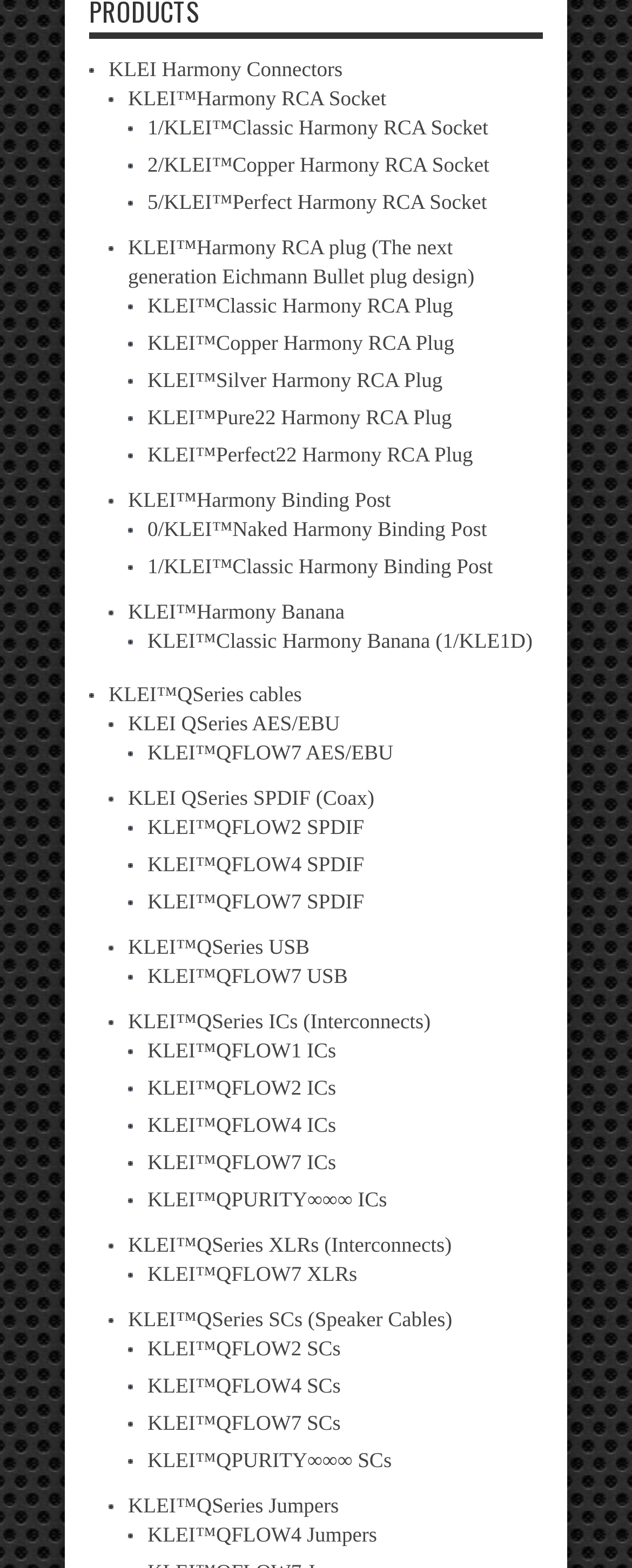How many types of QSeries ICs are listed?
Please answer the question as detailed as possible based on the image.

I counted the number of links that have 'QSeries ICs' in their text and found that there are 5 different types listed, including QFLOW1, QFLOW2, QFLOW4, QFLOW7, and QPURITY∞∞∞.